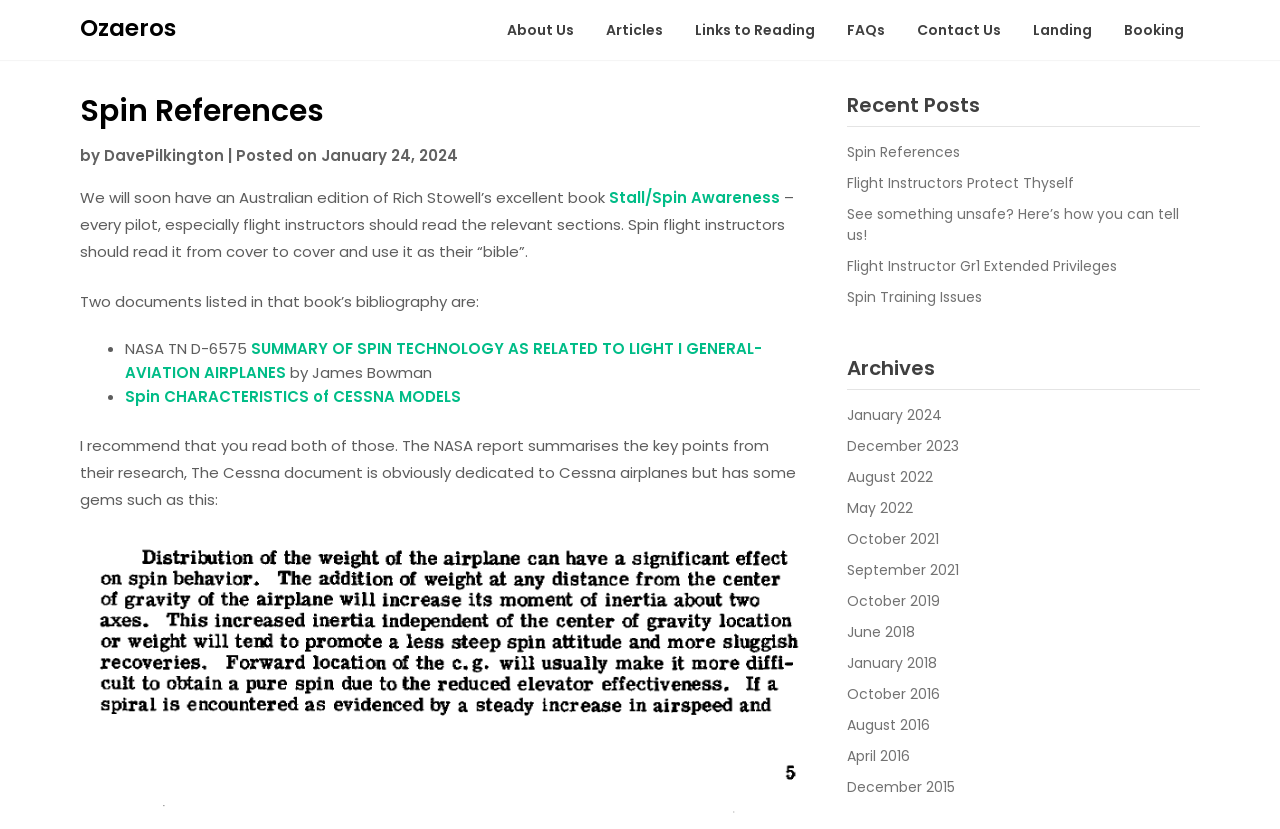Please provide the bounding box coordinates for the element that needs to be clicked to perform the instruction: "View the 'Archives' for January 2024". The coordinates must consist of four float numbers between 0 and 1, formatted as [left, top, right, bottom].

[0.661, 0.489, 0.736, 0.513]